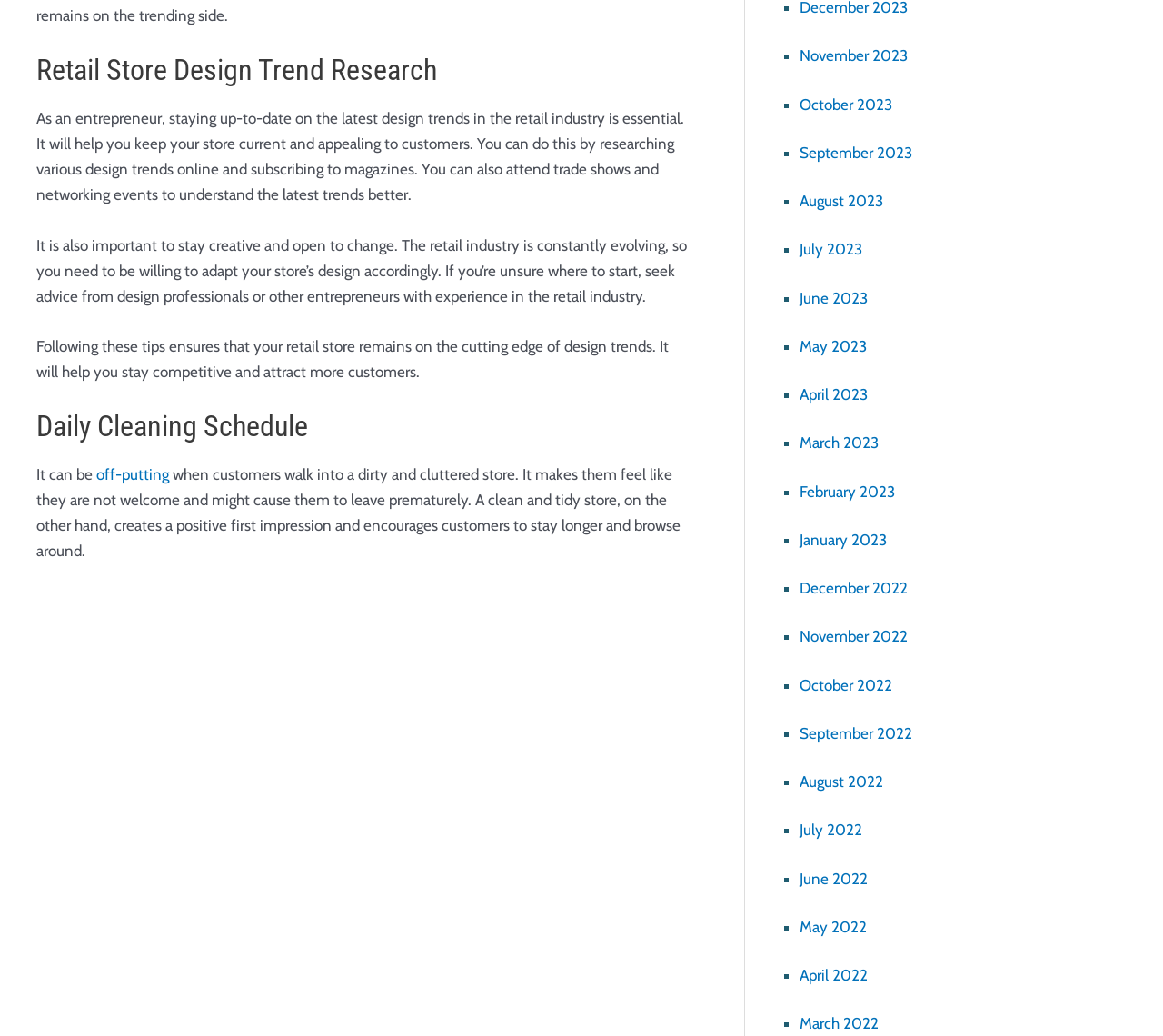Please specify the bounding box coordinates of the clickable region to carry out the following instruction: "Read the article from November 2023". The coordinates should be four float numbers between 0 and 1, in the format [left, top, right, bottom].

[0.688, 0.045, 0.78, 0.063]